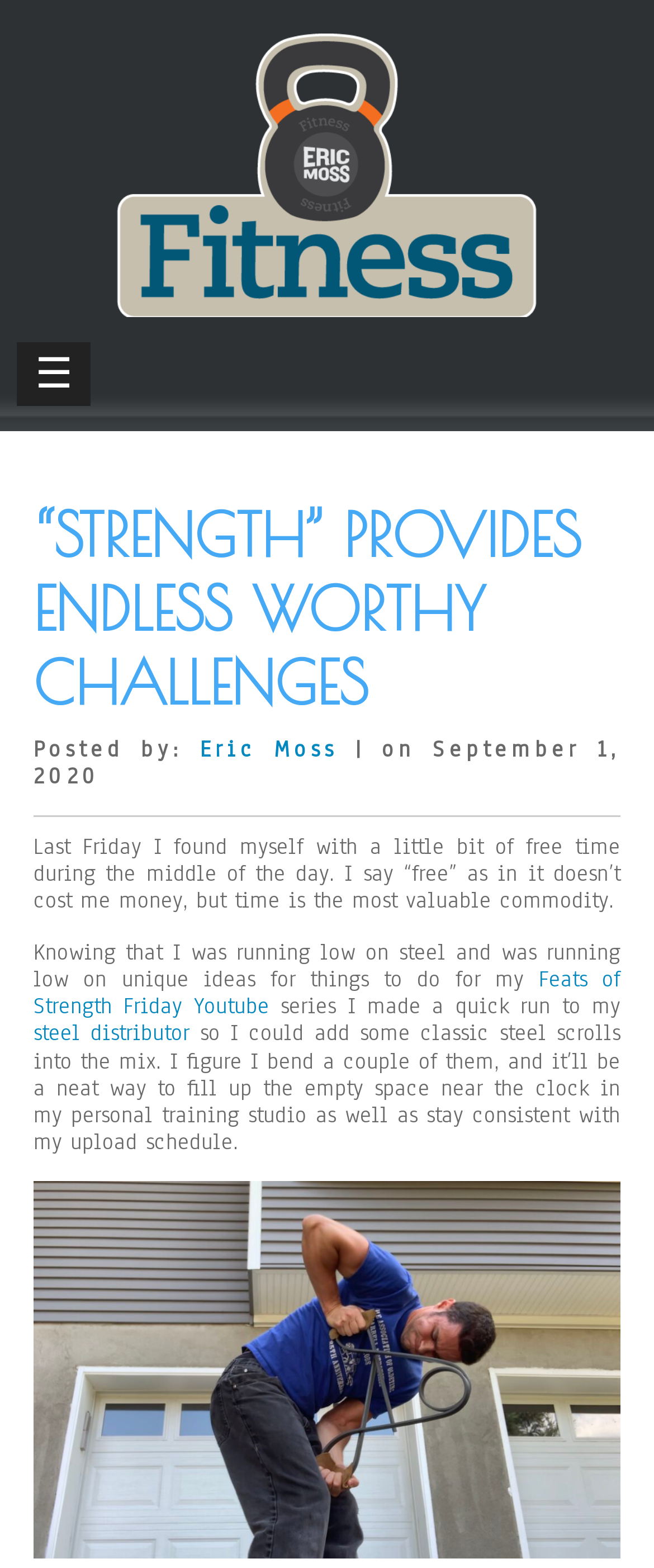Locate and provide the bounding box coordinates for the HTML element that matches this description: "steel distributor".

[0.051, 0.65, 0.29, 0.669]